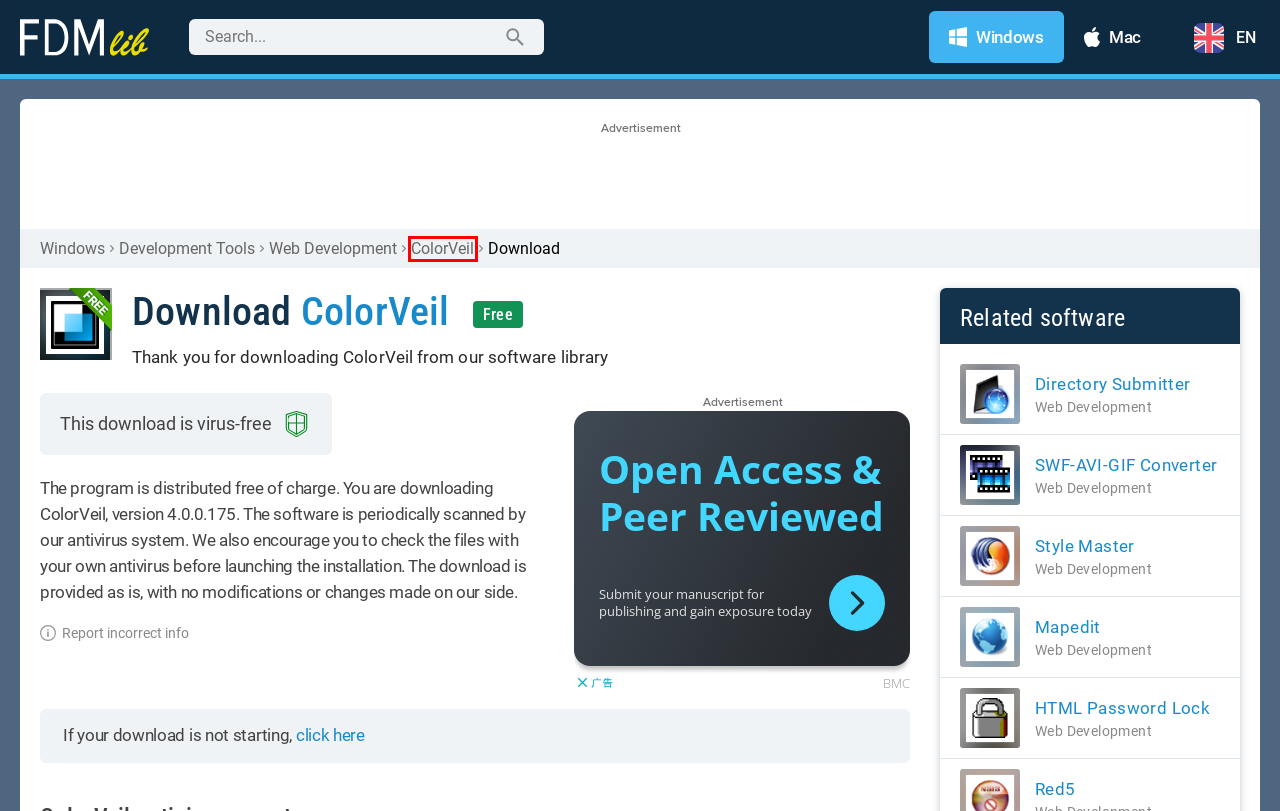You are presented with a screenshot of a webpage containing a red bounding box around a particular UI element. Select the best webpage description that matches the new webpage after clicking the element within the bounding box. Here are the candidates:
A. Web Development for Windows free downloads at FreeDownloadManager
B. Discover the best software downloads for Windows on FDM
C. ColorVeil (free) download Windows version
D. How to use a firewall
E. Discover the best app downloads for Mac OS X...
F. Development Tools for Windows free downloads at FreeDownloadManager
G. Download Soft4Boost Video Capture 6.1.7.467 for free
H. Download free Color Archiver 2.4

C